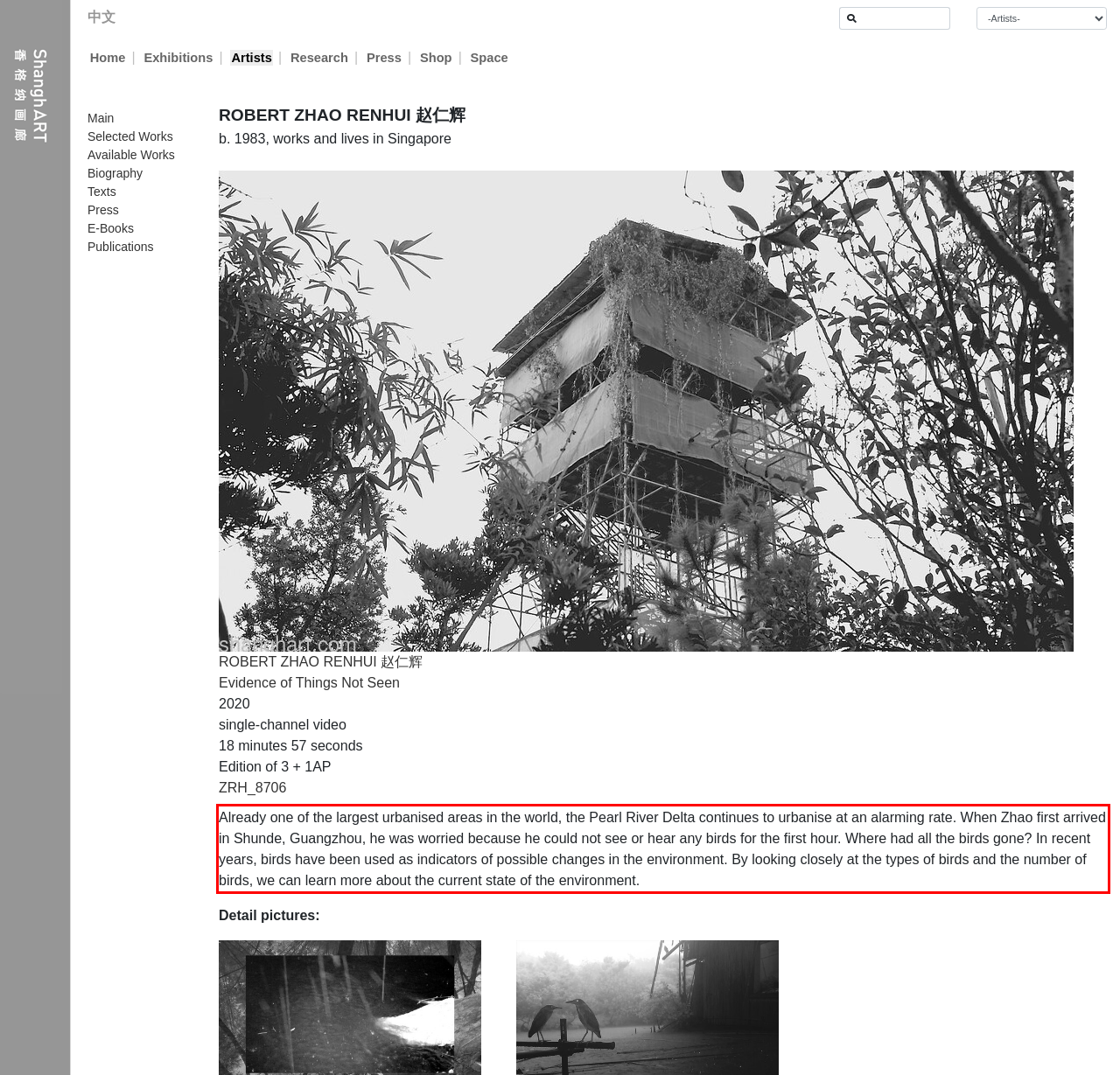Using the provided screenshot of a webpage, recognize and generate the text found within the red rectangle bounding box.

Already one of the largest urbanised areas in the world, the Pearl River Delta continues to urbanise at an alarming rate. When Zhao first arrived in Shunde, Guangzhou, he was worried because he could not see or hear any birds for the first hour. Where had all the birds gone? In recent years, birds have been used as indicators of possible changes in the environment. By looking closely at the types of birds and the number of birds, we can learn more about the current state of the environment.